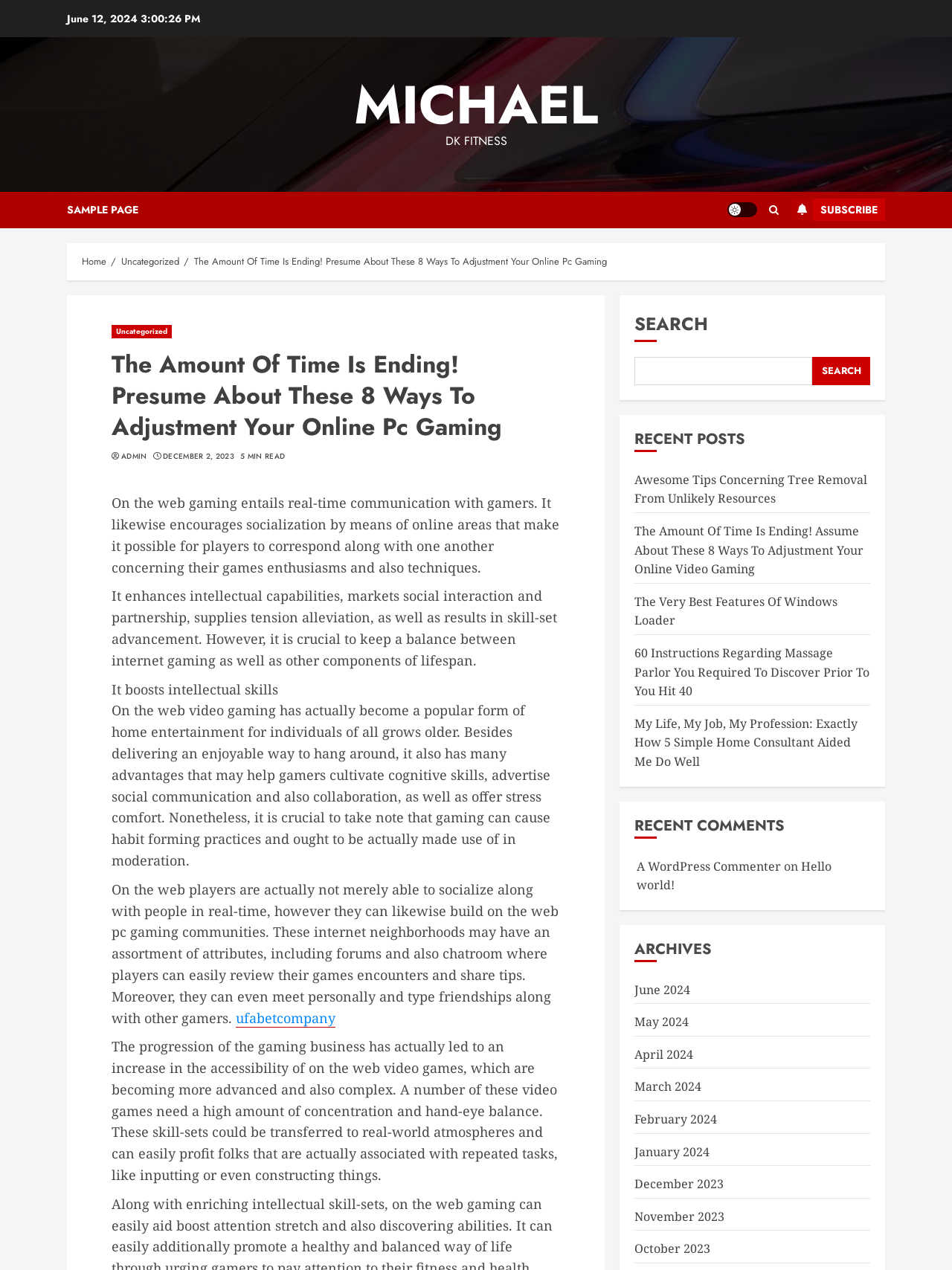What is the category of the current post?
Please respond to the question with a detailed and well-explained answer.

I found the category of the current post by looking at the breadcrumbs navigation, where it says 'Uncategorized'.